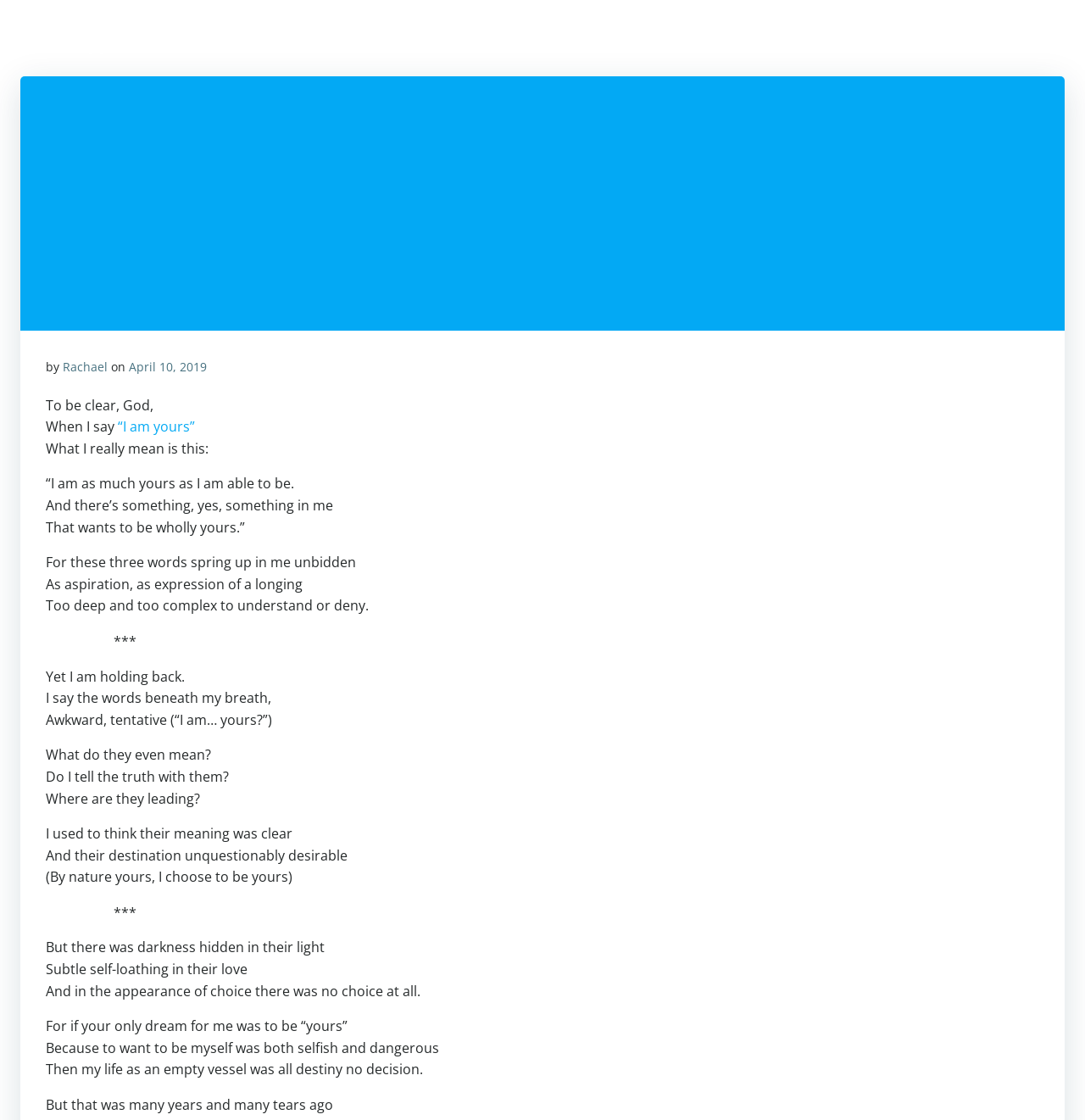Please determine the bounding box coordinates of the section I need to click to accomplish this instruction: "Read the poem 'Confessions iii'".

[0.042, 0.353, 0.141, 0.37]